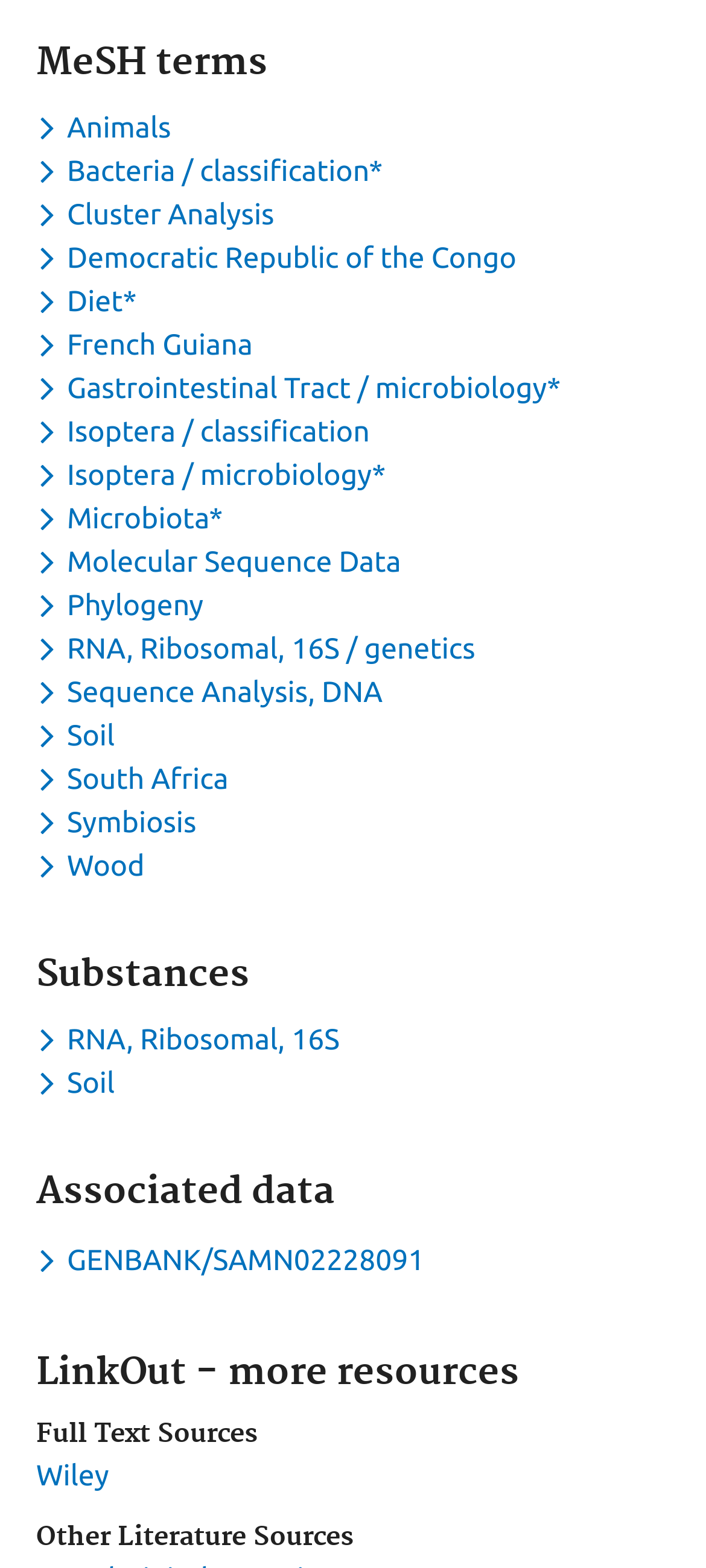Determine the bounding box coordinates of the clickable region to carry out the instruction: "explore Join our Team of Therapists".

None